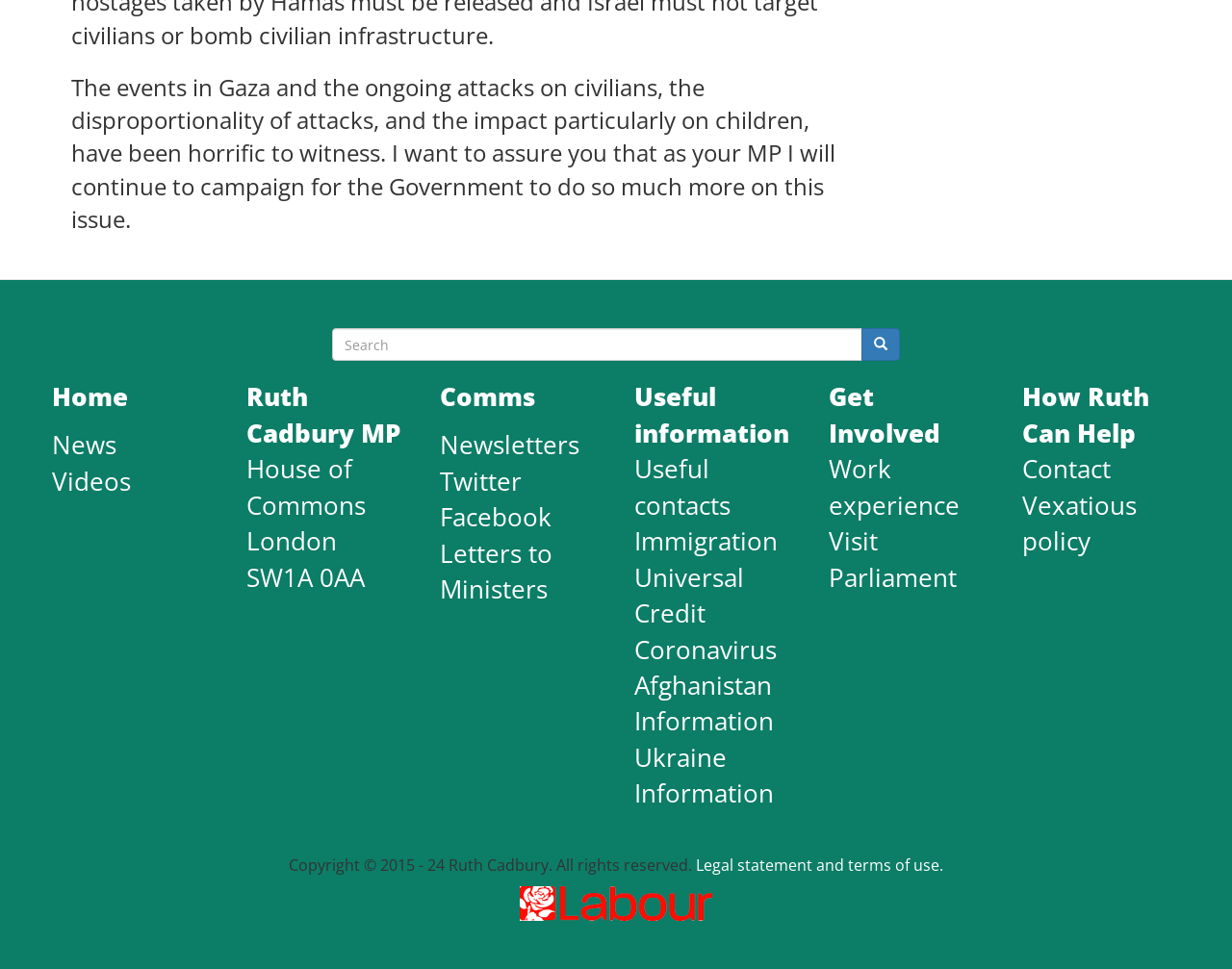Find the bounding box coordinates of the element to click in order to complete the given instruction: "Get information about Universal Credit."

[0.515, 0.578, 0.604, 0.65]